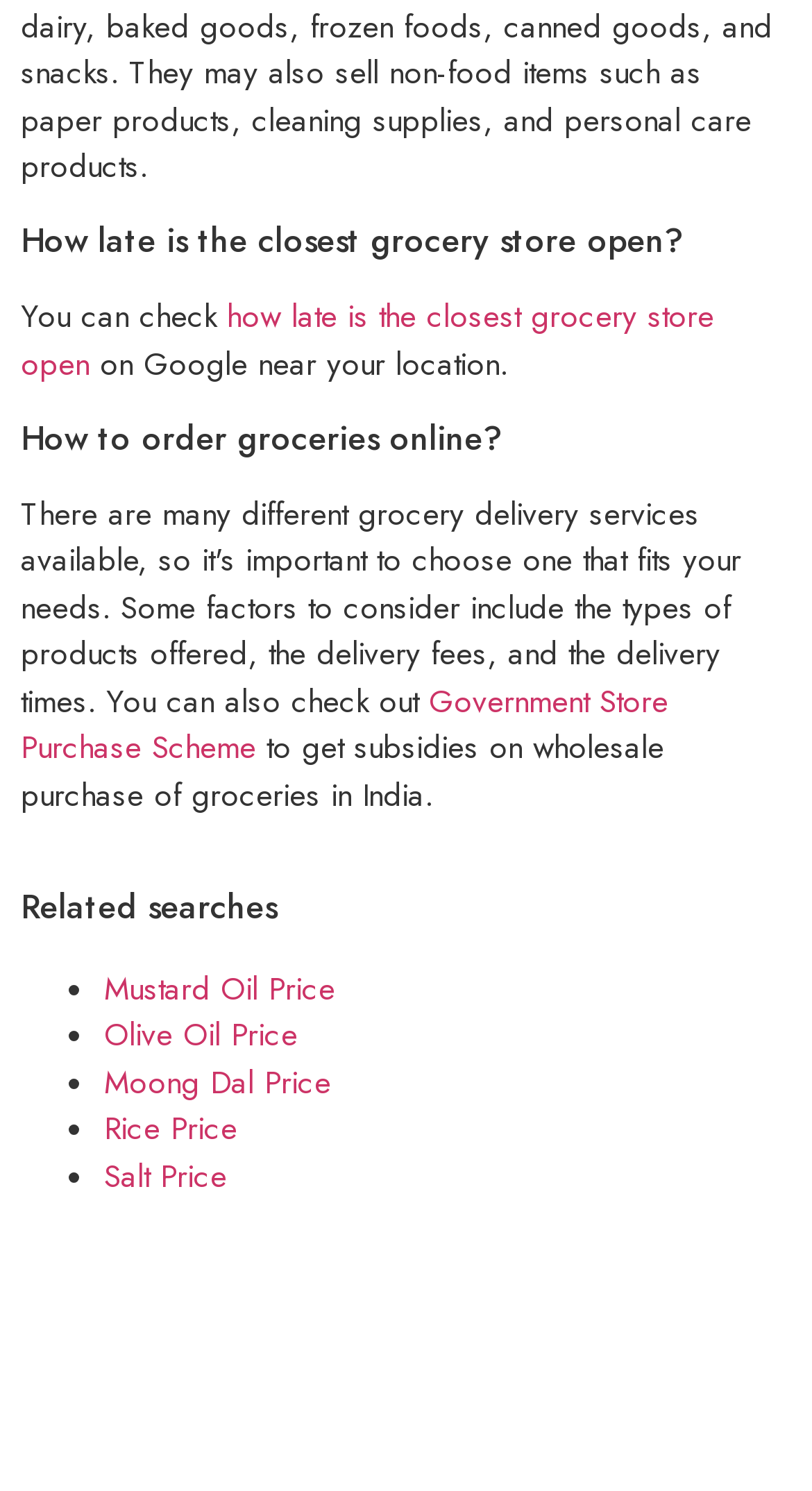Determine the bounding box for the described UI element: "Government Store Purchase Scheme".

[0.026, 0.455, 0.823, 0.517]